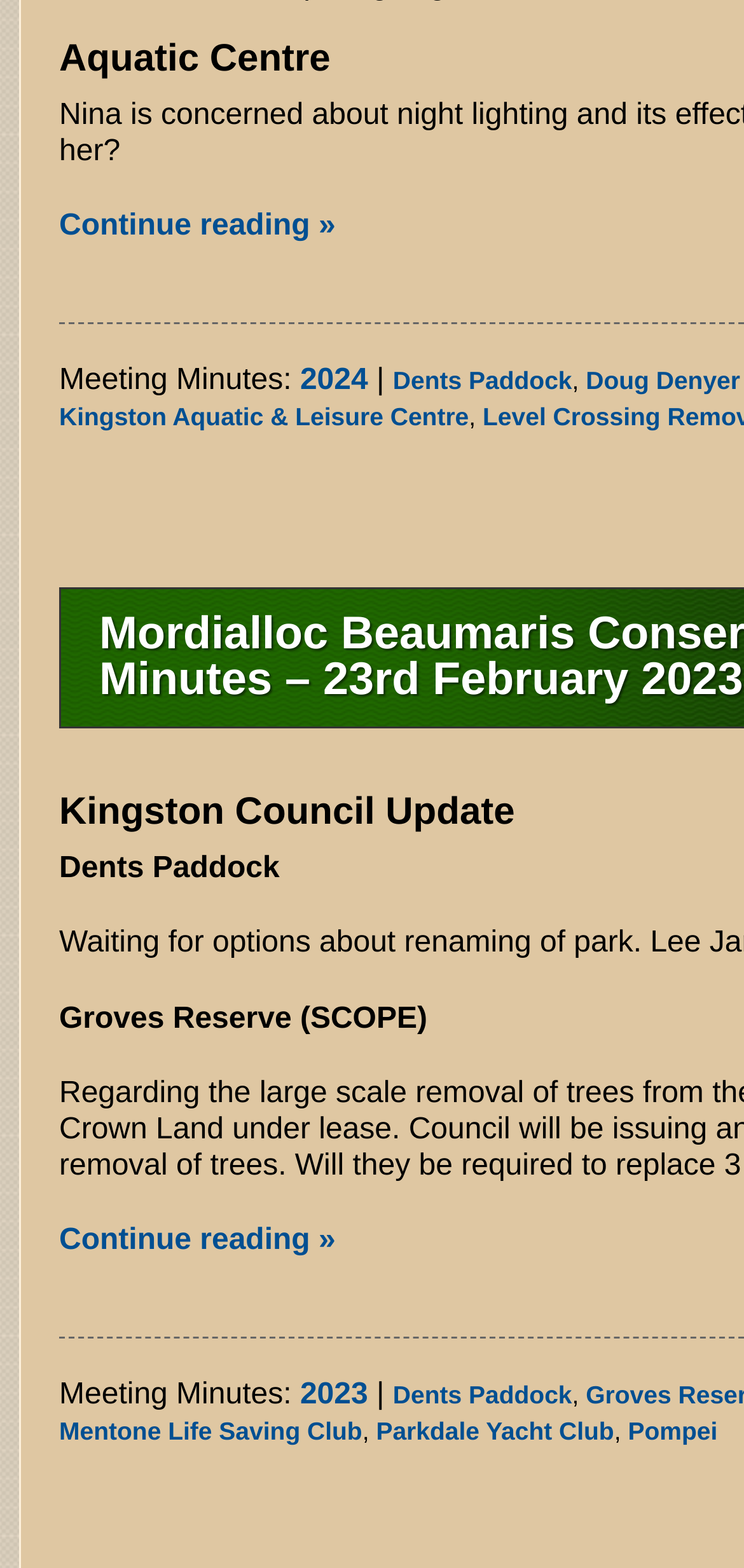Determine the bounding box coordinates for the area that needs to be clicked to fulfill this task: "Click on 'Continue reading »' again". The coordinates must be given as four float numbers between 0 and 1, i.e., [left, top, right, bottom].

[0.079, 0.781, 0.451, 0.802]